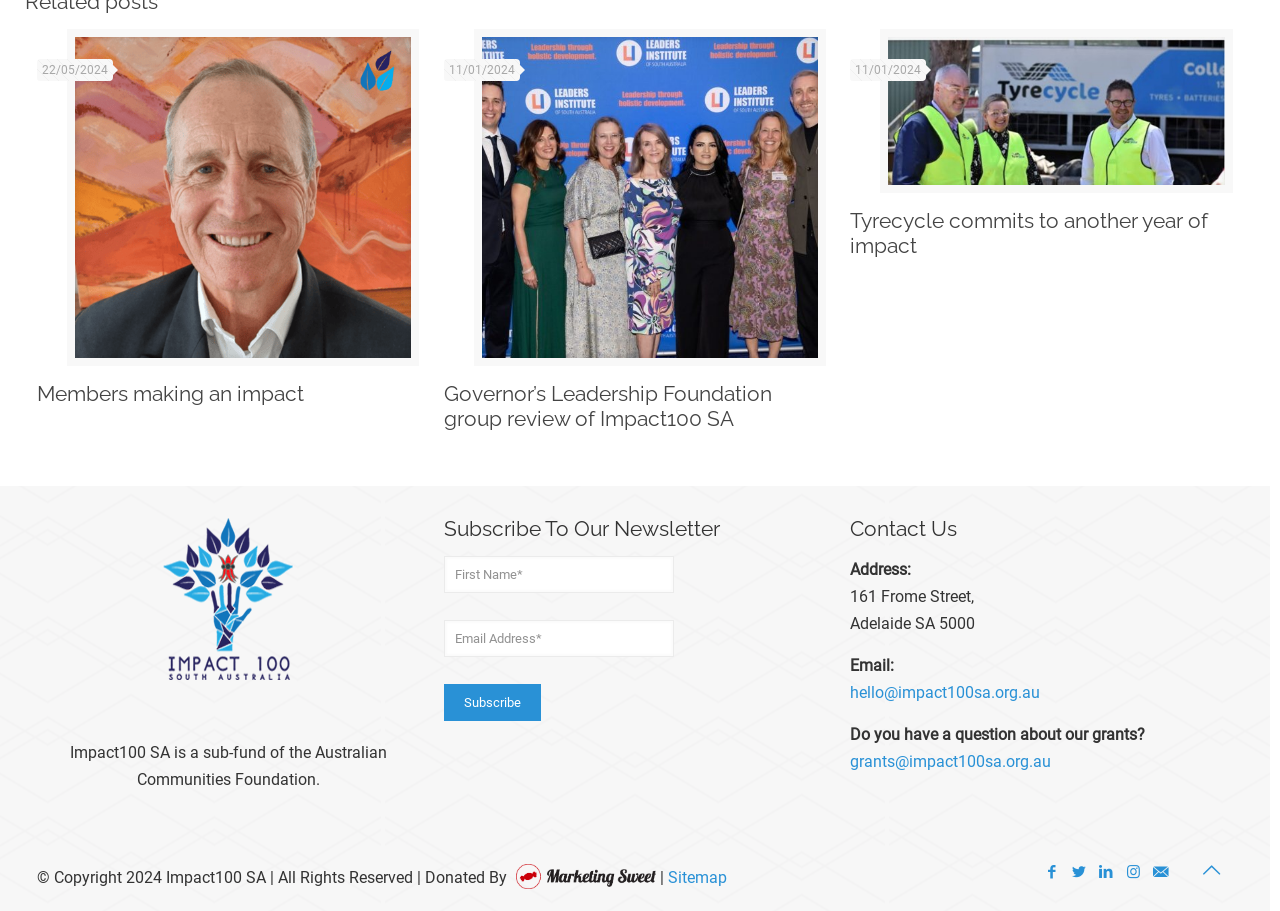What is the copyright year of the webpage?
Please respond to the question with as much detail as possible.

I found the copyright year by looking at the StaticText element with the content '© Copyright 2024 Impact100 SA | All Rights Reserved | Donated By' which is located at the bottom of the page.